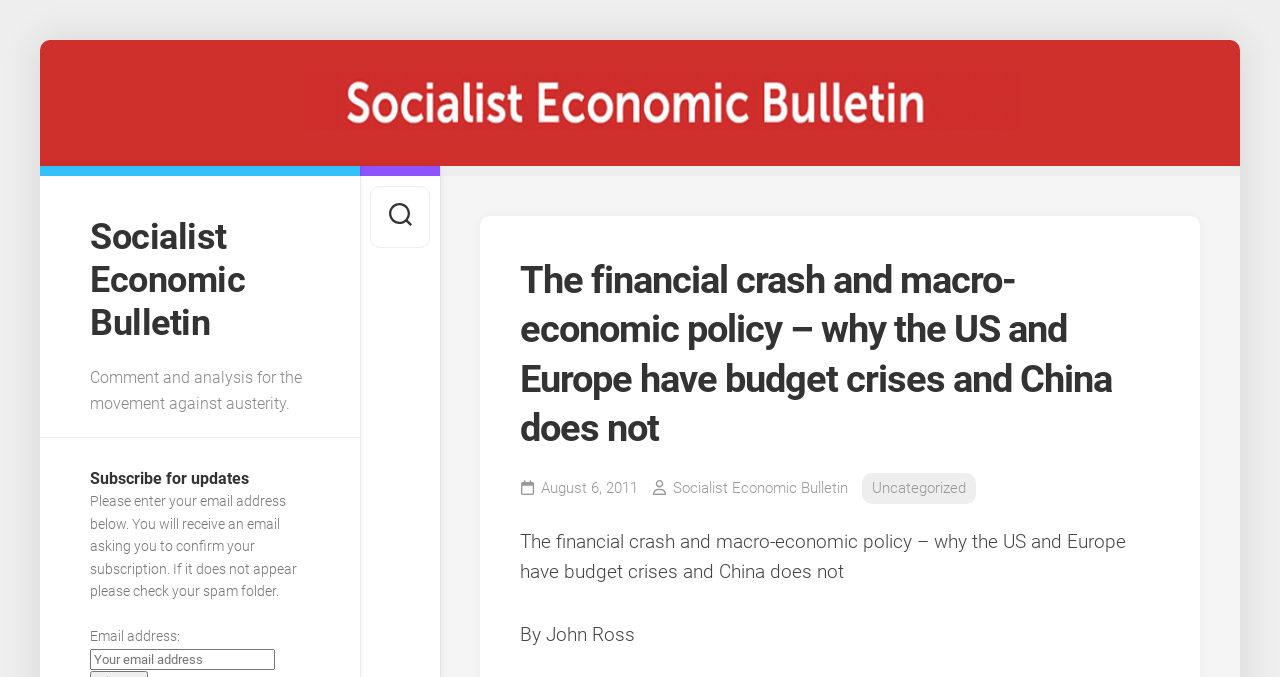Summarize the webpage with a detailed and informative caption.

The webpage appears to be an article or blog post discussing the financial crash and macro-economic policy, specifically comparing the US, Europe, and China. 

At the top left of the page, there is a link to "Socialist Economic Bulletin" accompanied by an image with the same name. Below this, there is a brief description of the website, stating it provides "Comment and analysis for the movement against austerity." 

To the right of this description, there is a heading that reads "Subscribe for updates" followed by a paragraph of text explaining the subscription process. Below this, there is a field to enter an email address and a button to submit the request.

The main content of the page is an article with the title "The financial crash and macro-economic policy – why the US and Europe have budget crises and China does not" written by John Ross. The title is displayed twice, once as a heading and again as a static text. The article is dated August 6, 2011, and there are links to "Socialist Economic Bulletin" and "Uncategorized" below the date.